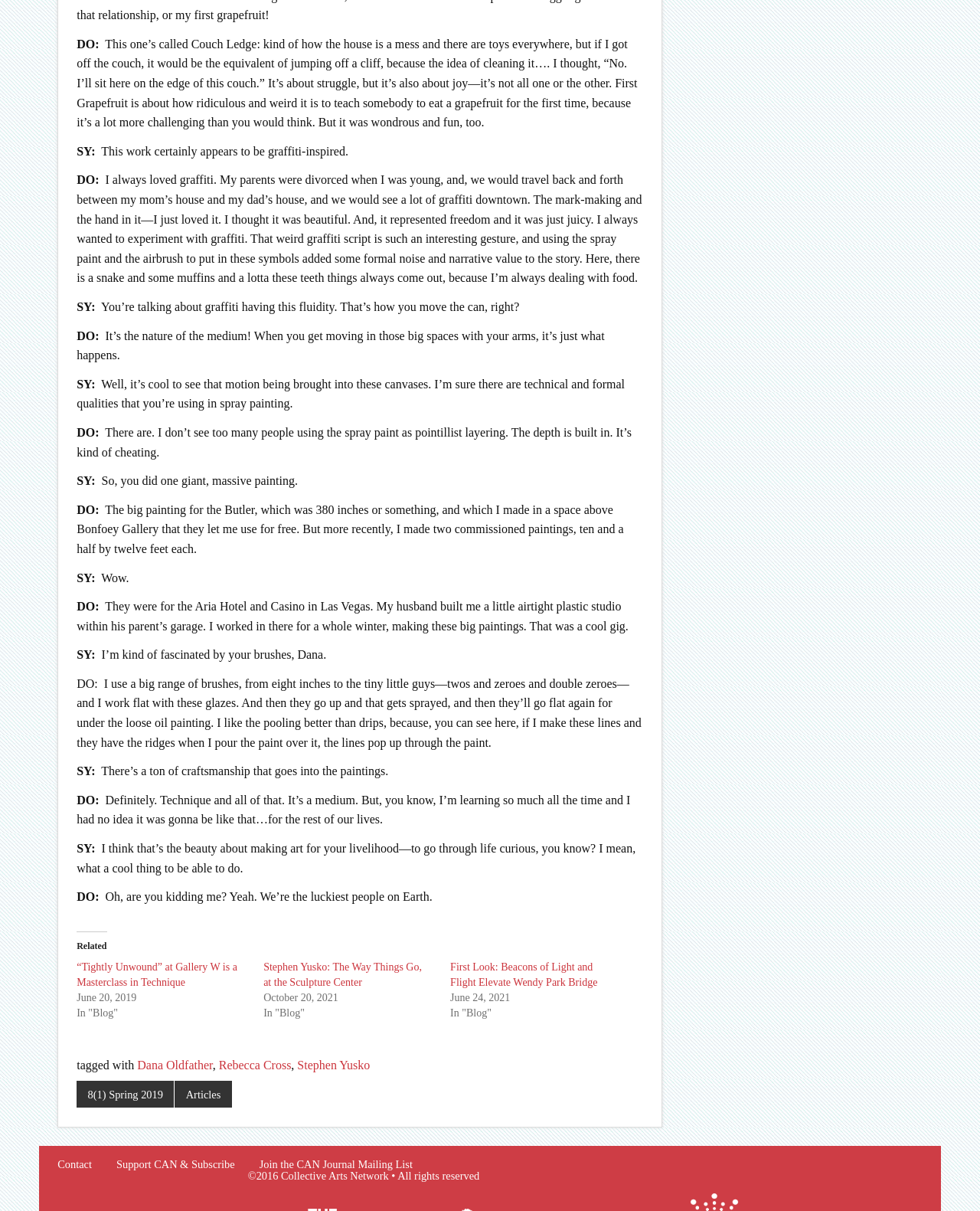Bounding box coordinates are given in the format (top-left x, top-left y, bottom-right x, bottom-right y). All values should be floating point numbers between 0 and 1. Provide the bounding box coordinate for the UI element described as: Rebecca Cross

[0.223, 0.874, 0.297, 0.885]